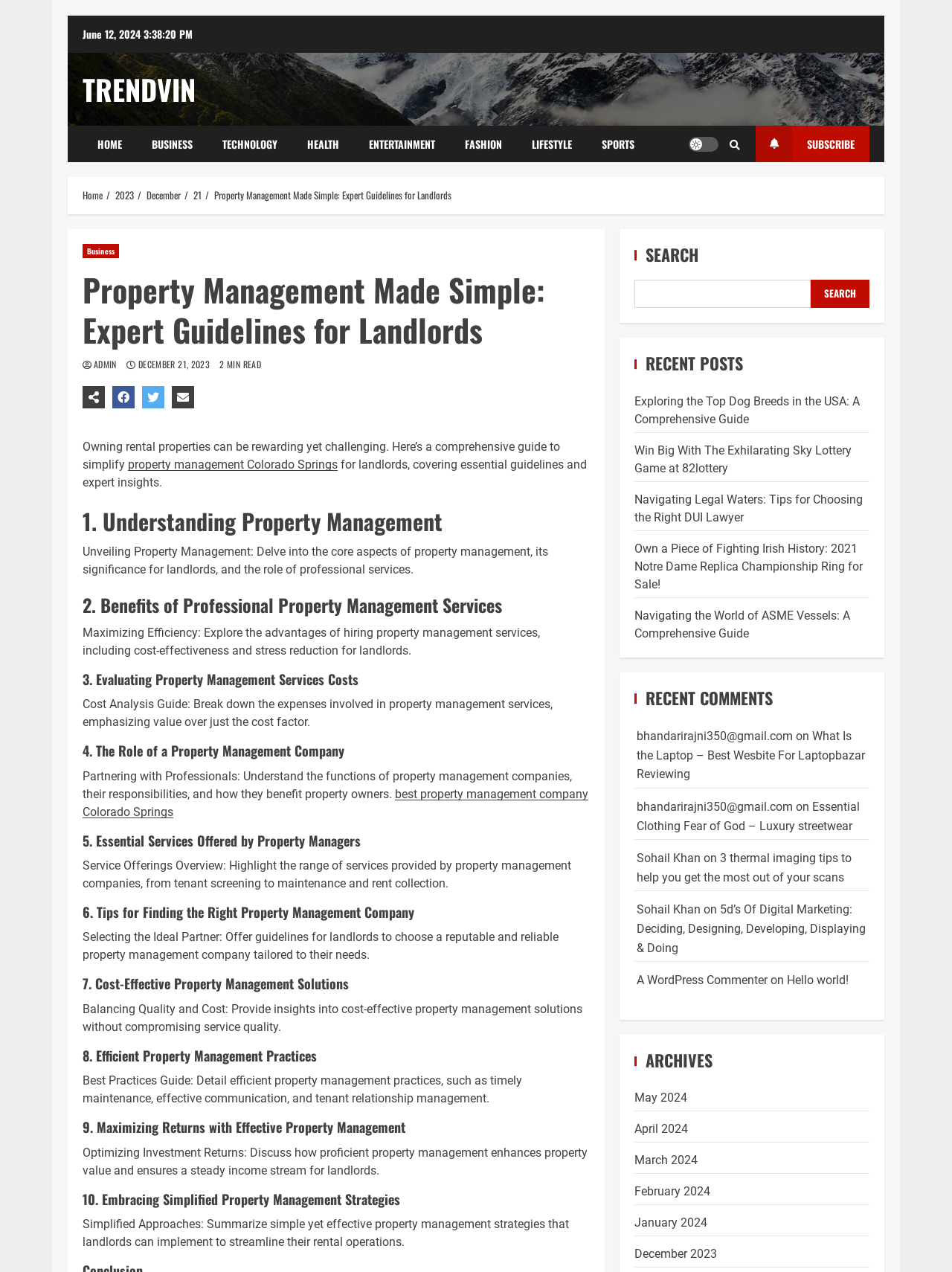Offer an extensive depiction of the webpage and its key elements.

This webpage is about property management in Colorado Springs, specifically designed for landlords. At the top, there is a navigation bar with links to different categories such as "HOME", "BUSINESS", "TECHNOLOGY", and more. Below the navigation bar, there is a breadcrumbs section showing the current page's hierarchy.

The main content of the page is divided into sections, each with a heading and descriptive text. The first section is an introduction to property management, followed by sections discussing the benefits of professional property management services, evaluating costs, the role of a property management company, and essential services offered by property managers.

There are also sections providing tips for finding the right property management company, cost-effective solutions, efficient practices, and maximizing returns with effective property management. The final section summarizes simplified property management strategies.

On the right side of the page, there is a search bar and a section titled "RECENT POSTS" with links to various articles. Below that, there is a "RECENT COMMENTS" section with links to comments on different articles.

At the bottom of the page, there is a footer section with links to email addresses and articles.